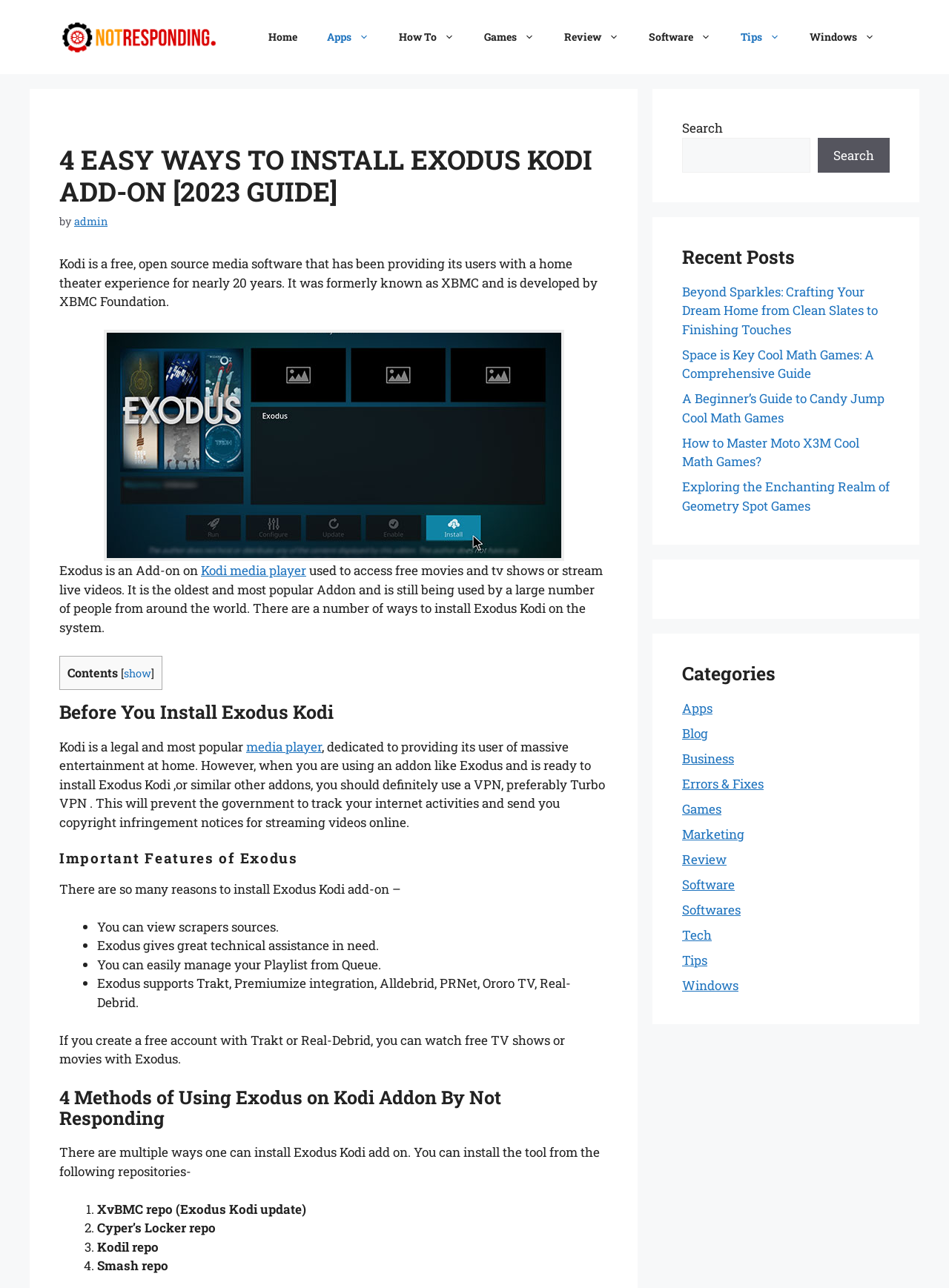Identify the bounding box coordinates of the area that should be clicked in order to complete the given instruction: "Search for something". The bounding box coordinates should be four float numbers between 0 and 1, i.e., [left, top, right, bottom].

[0.719, 0.107, 0.854, 0.134]